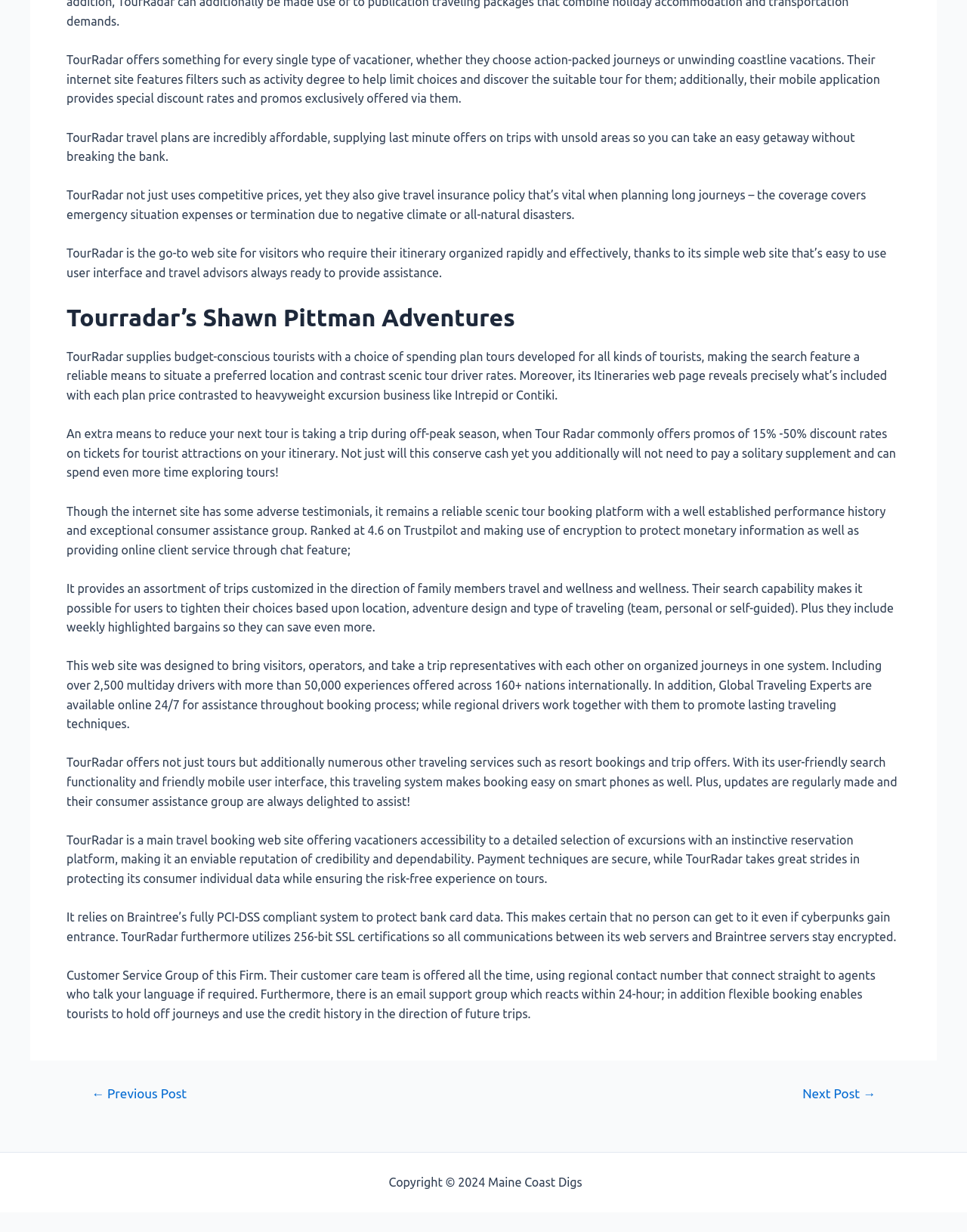What is the purpose of TourRadar's website?
Can you provide an in-depth and detailed response to the question?

According to the text, 'This web site was designed to bring visitors, operators, and take a trip representatives with each other on organized journeys in one system.' Therefore, the purpose of TourRadar's website is to bring visitors, operators, and travel representatives together on organized journeys.